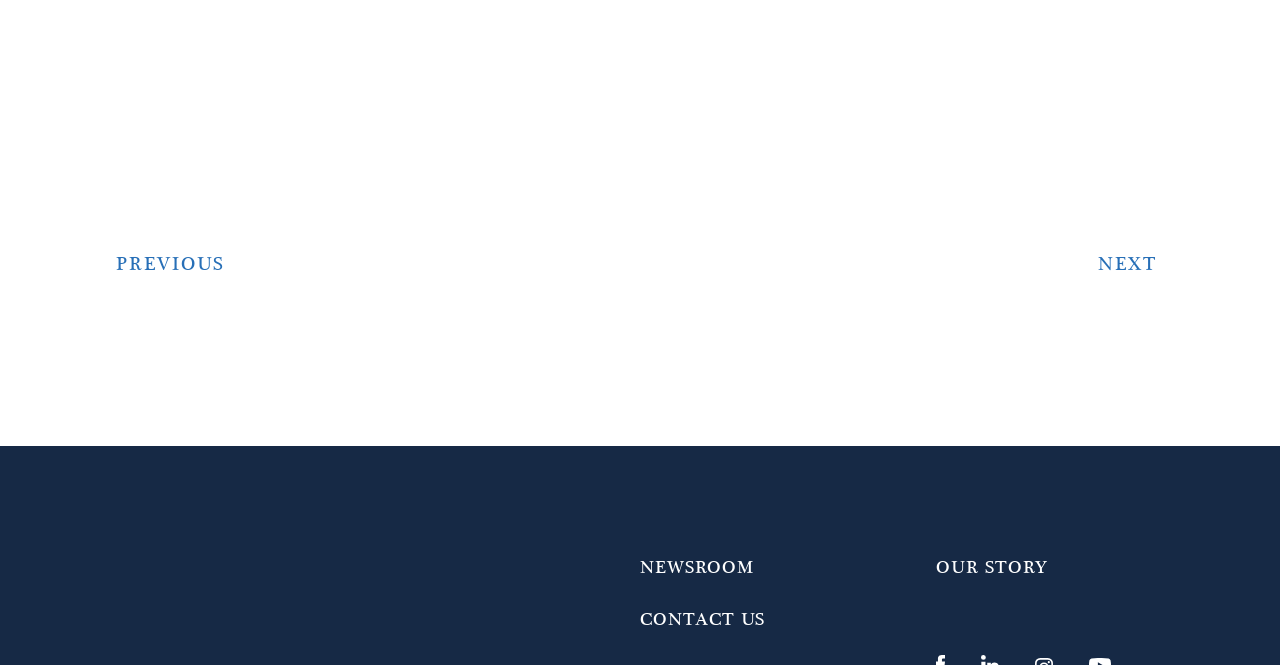Respond to the question with just a single word or phrase: 
What is the relative position of 'NEWSROOM' and 'OUR STORY' links?

'NEWSROOM' is on the left